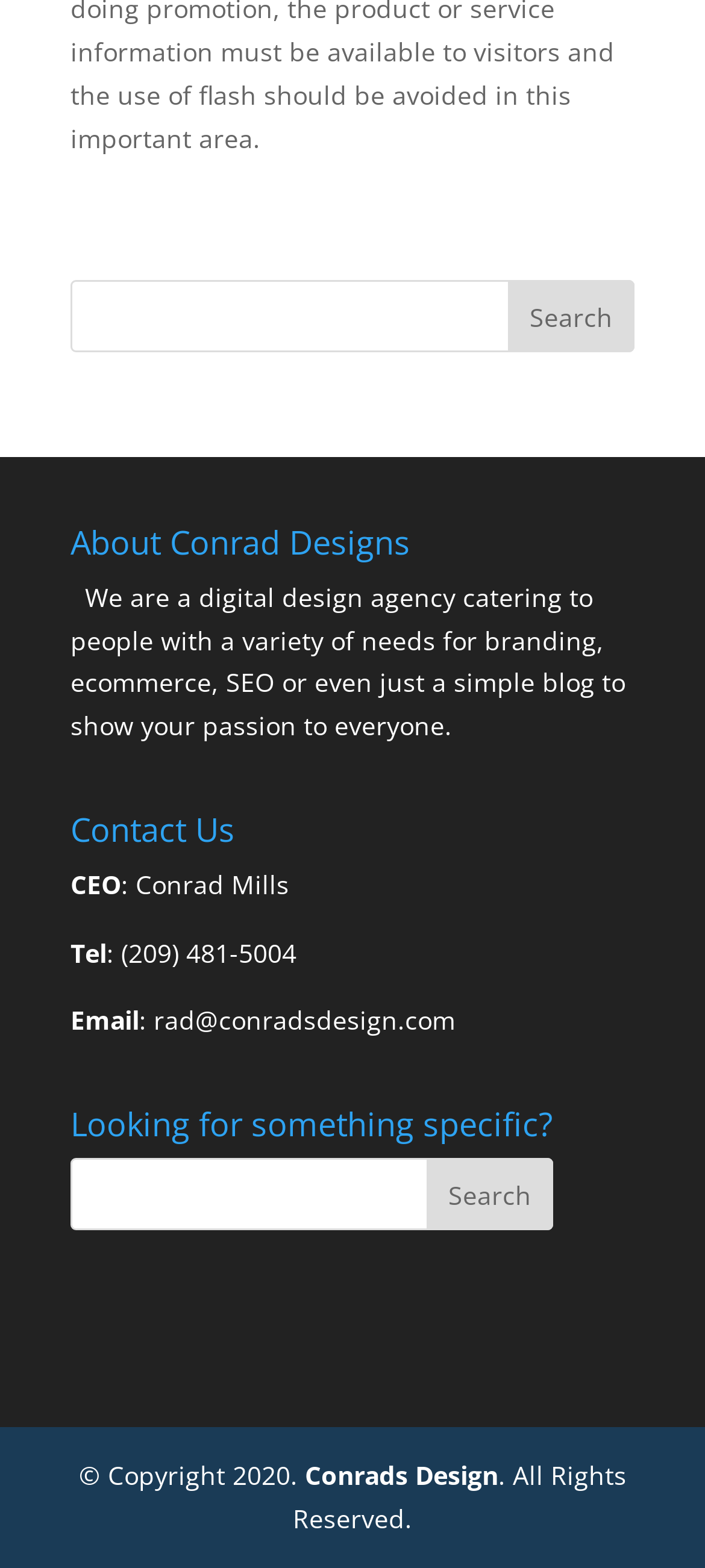Provide a short answer to the following question with just one word or phrase: What is the name of the CEO?

Conrad Mills